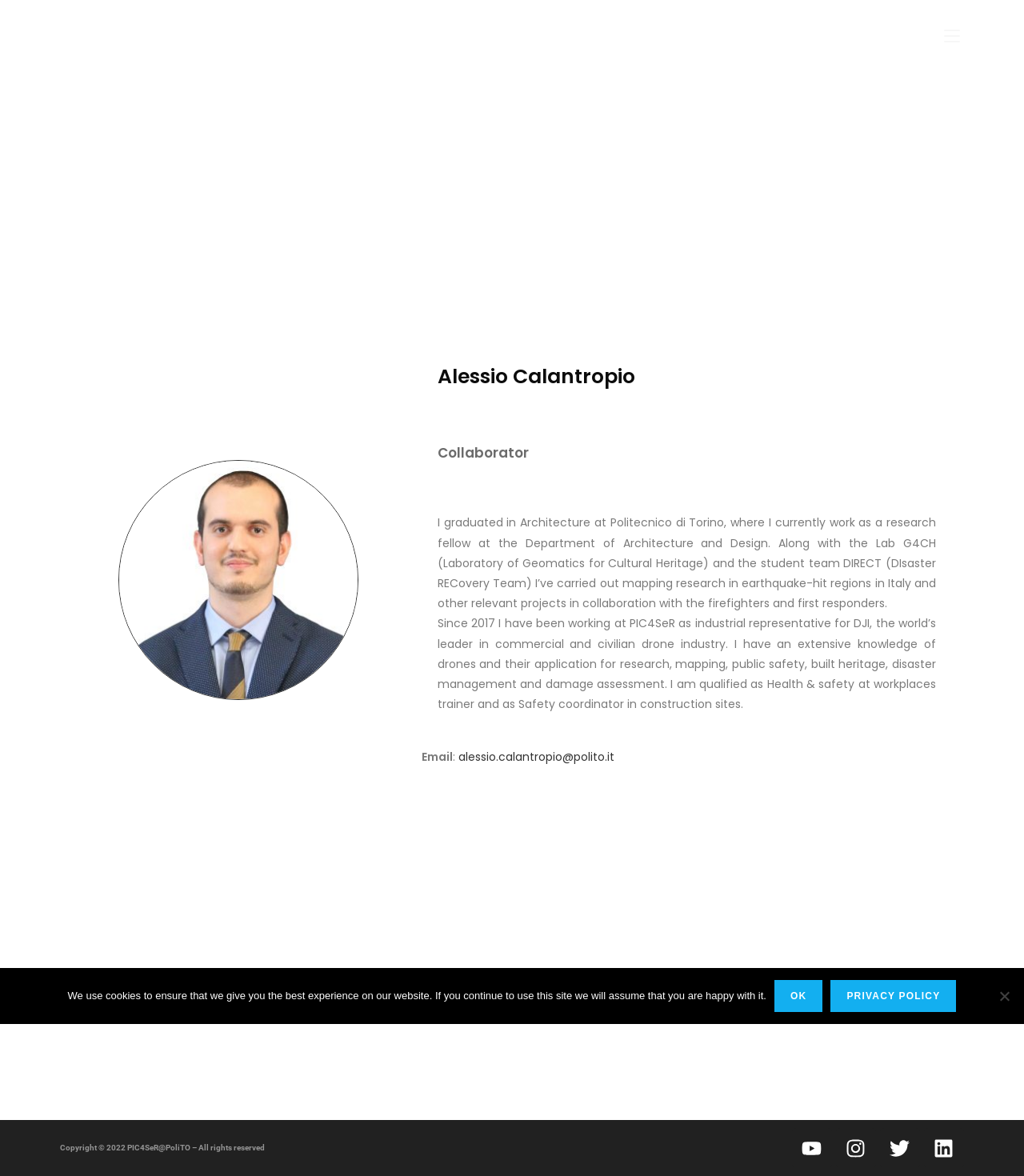What is the name of the person described on this webpage?
Can you give a detailed and elaborate answer to the question?

I found the answer by looking at the heading element with the text 'Alessio Calantropio' which is a prominent element on the webpage, indicating that it is the main person being described.